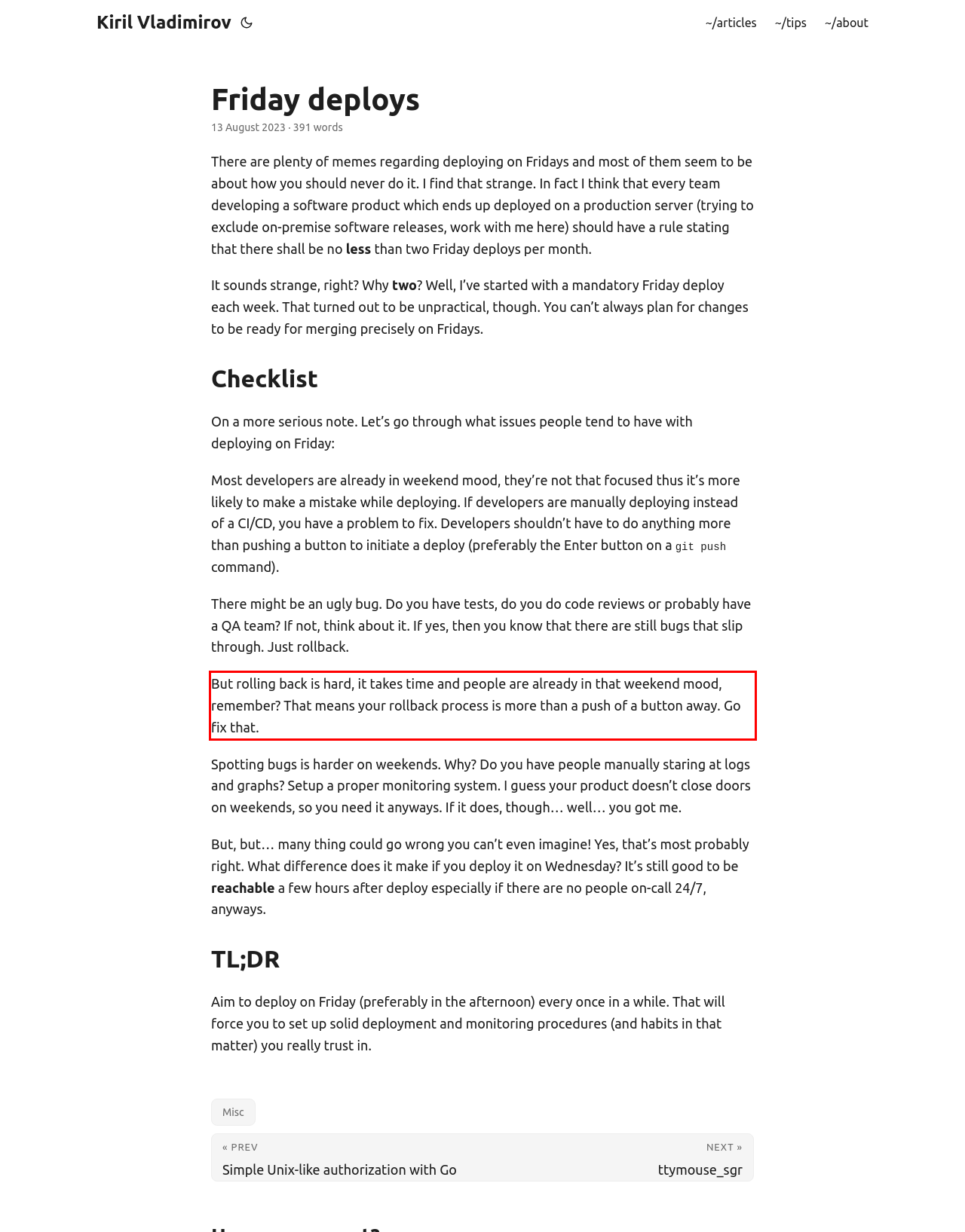Look at the webpage screenshot and recognize the text inside the red bounding box.

But rolling back is hard, it takes time and people are already in that weekend mood, remember? That means your rollback process is more than a push of a button away. Go fix that.